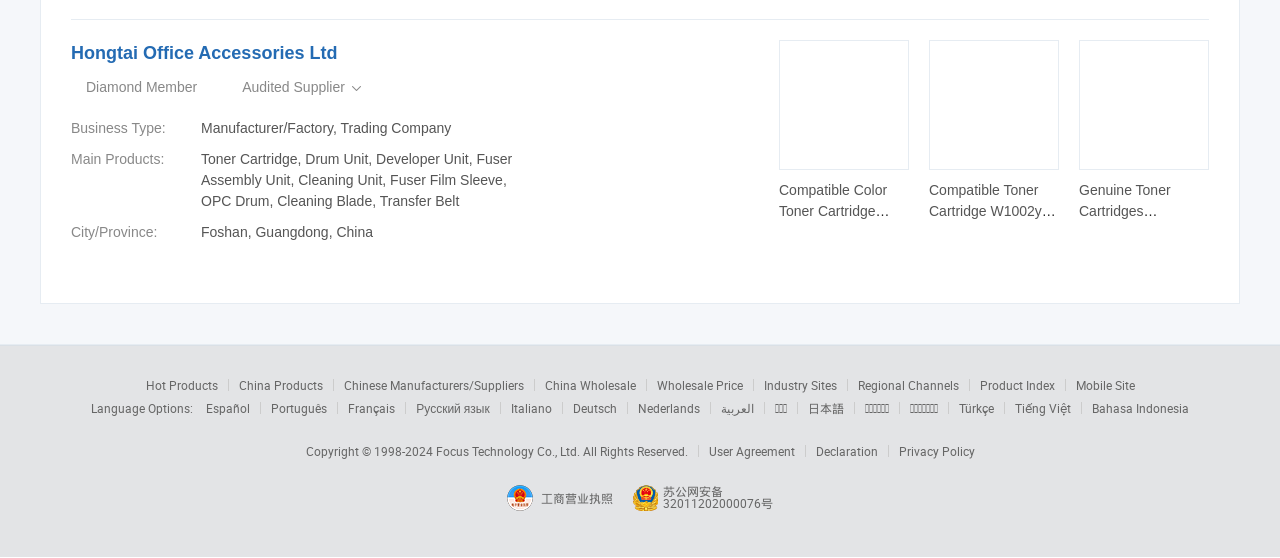Identify the bounding box coordinates for the element you need to click to achieve the following task: "Contact the supplier". The coordinates must be four float values ranging from 0 to 1, formatted as [left, top, right, bottom].

[0.609, 0.368, 0.698, 0.411]